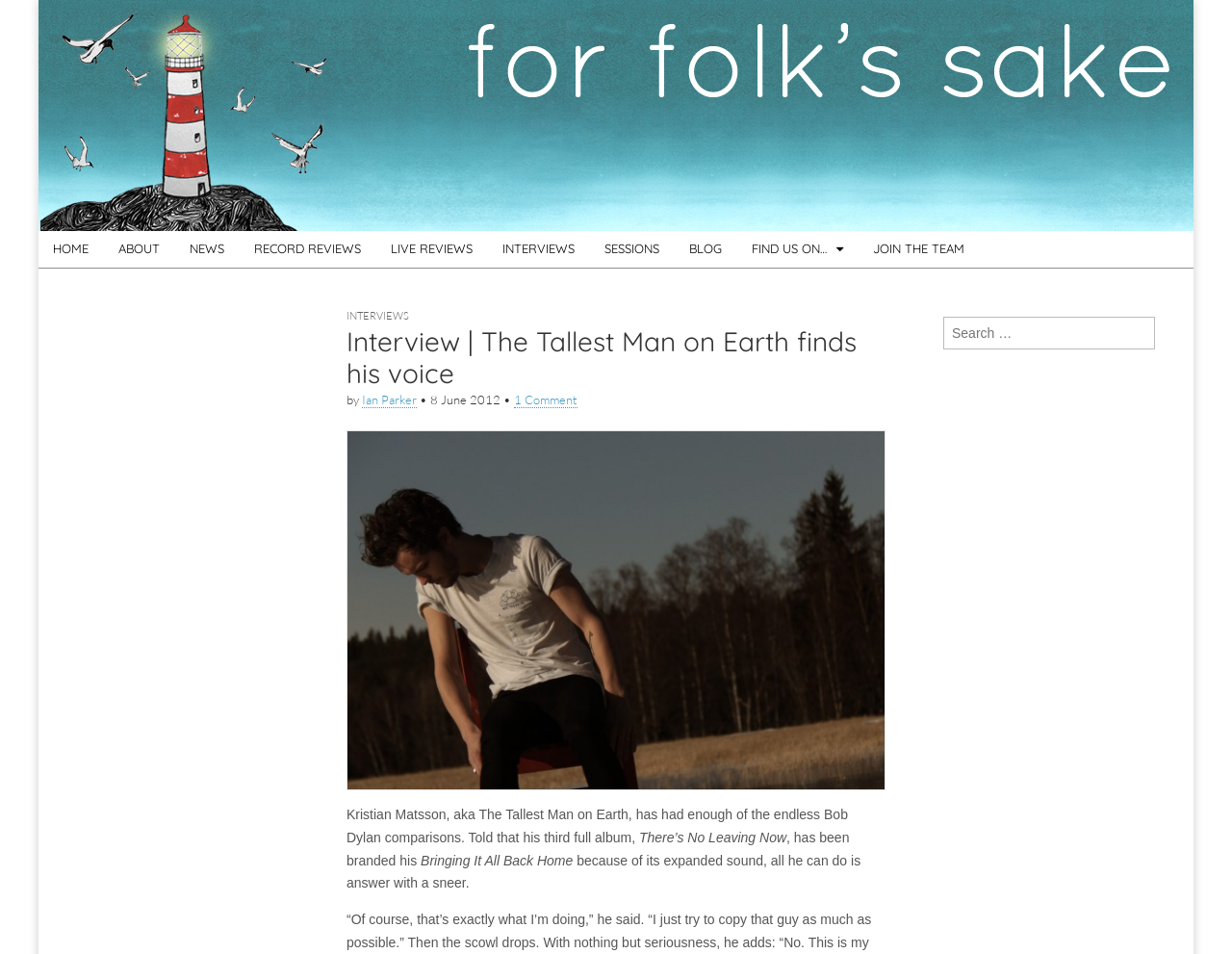Find the bounding box coordinates for the area that should be clicked to accomplish the instruction: "Click on the 'HOME' link".

[0.031, 0.242, 0.084, 0.28]